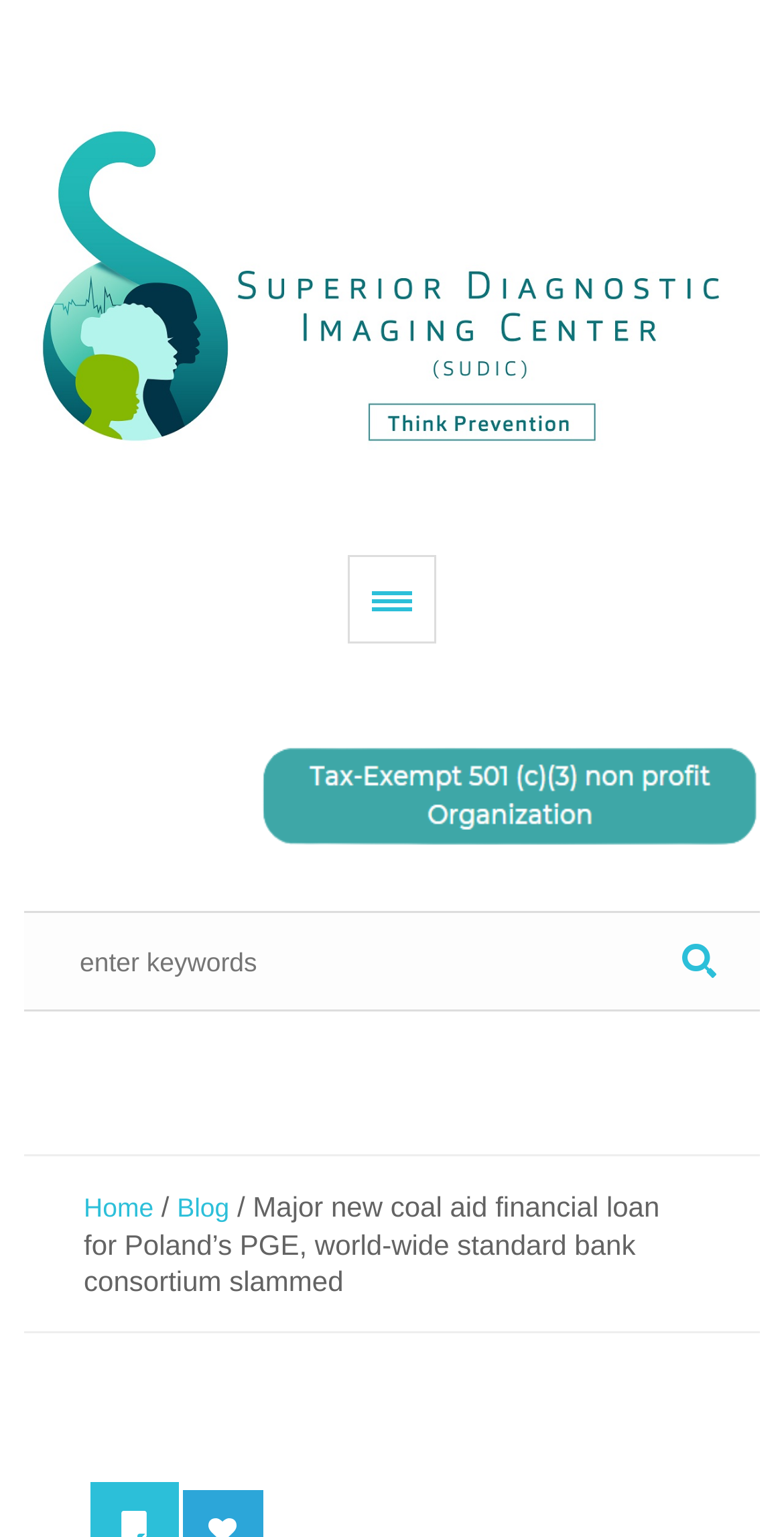What is the text on the top-left link?
Look at the image and answer with only one word or phrase.

Superior Diagnostic Imaging Center